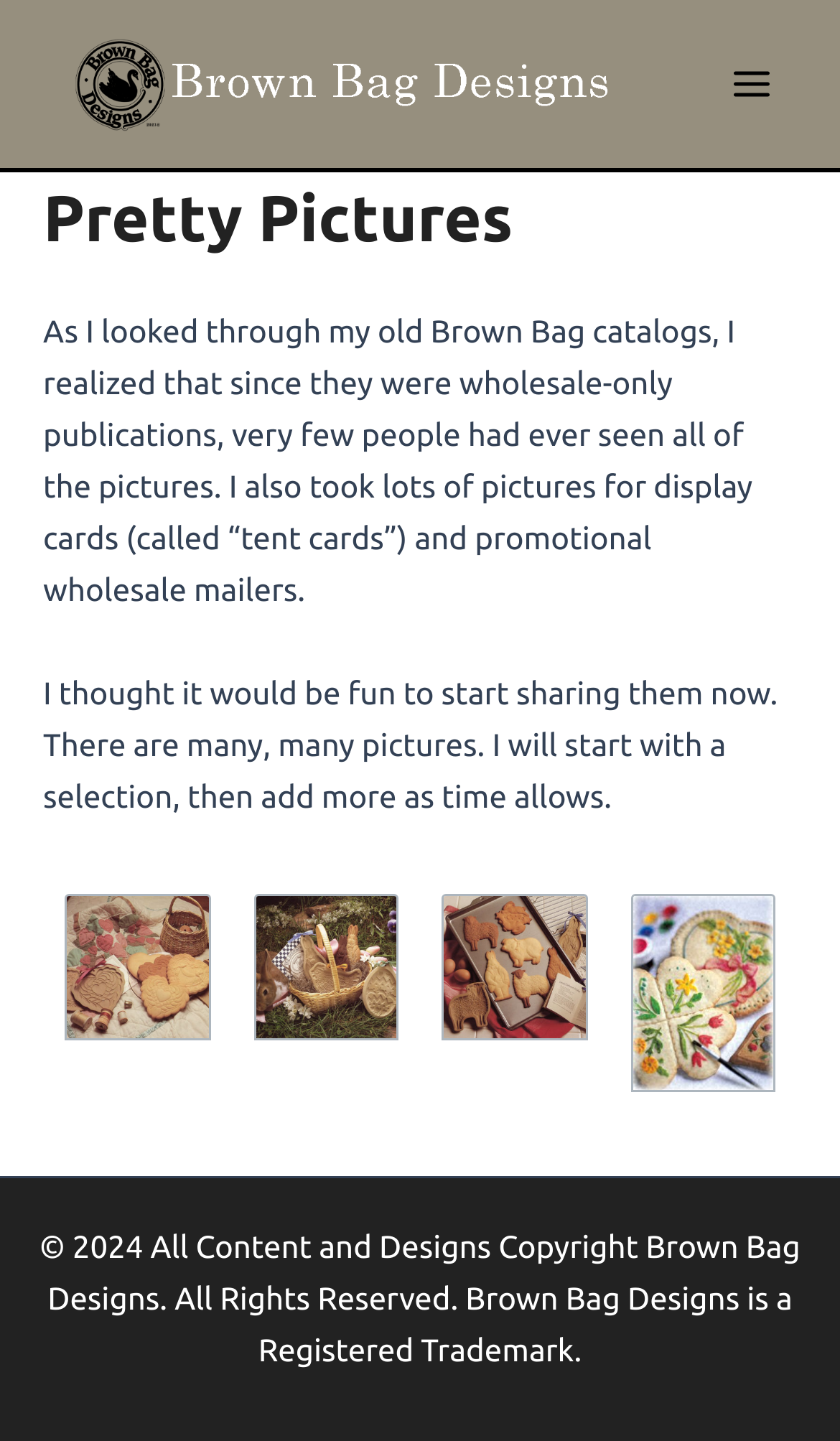What is the copyright information at the bottom of the page?
Based on the image, answer the question with a single word or brief phrase.

2024 Brown Bag Designs